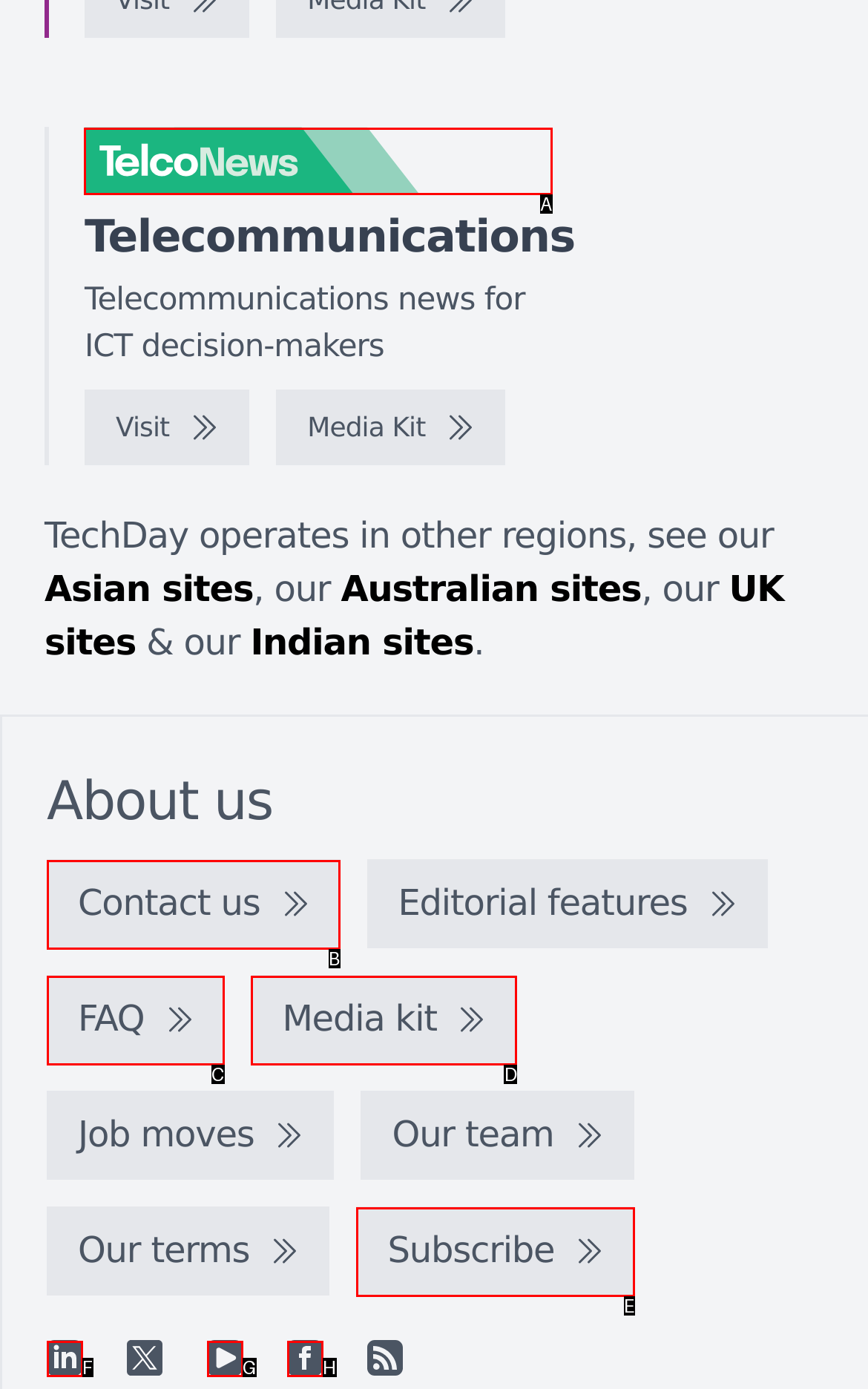Identify the letter of the UI element needed to carry out the task: Visit the TelcoNews homepage
Reply with the letter of the chosen option.

A